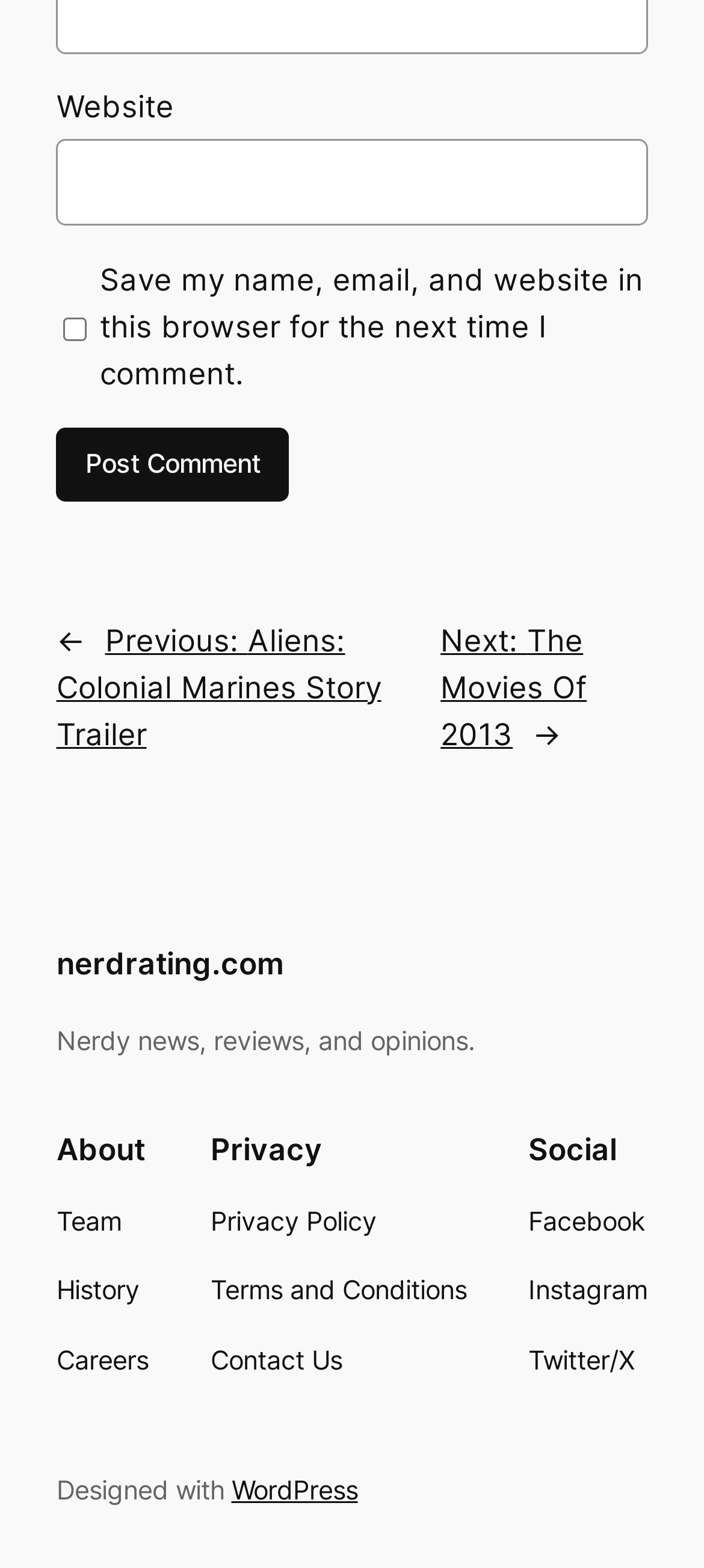What are the social media platforms available?
Please provide a comprehensive answer based on the contents of the image.

The social media platforms available can be found by looking at the link elements in the navigation section with the title 'Social Media', which includes links to Facebook, Instagram, and Twitter/X.